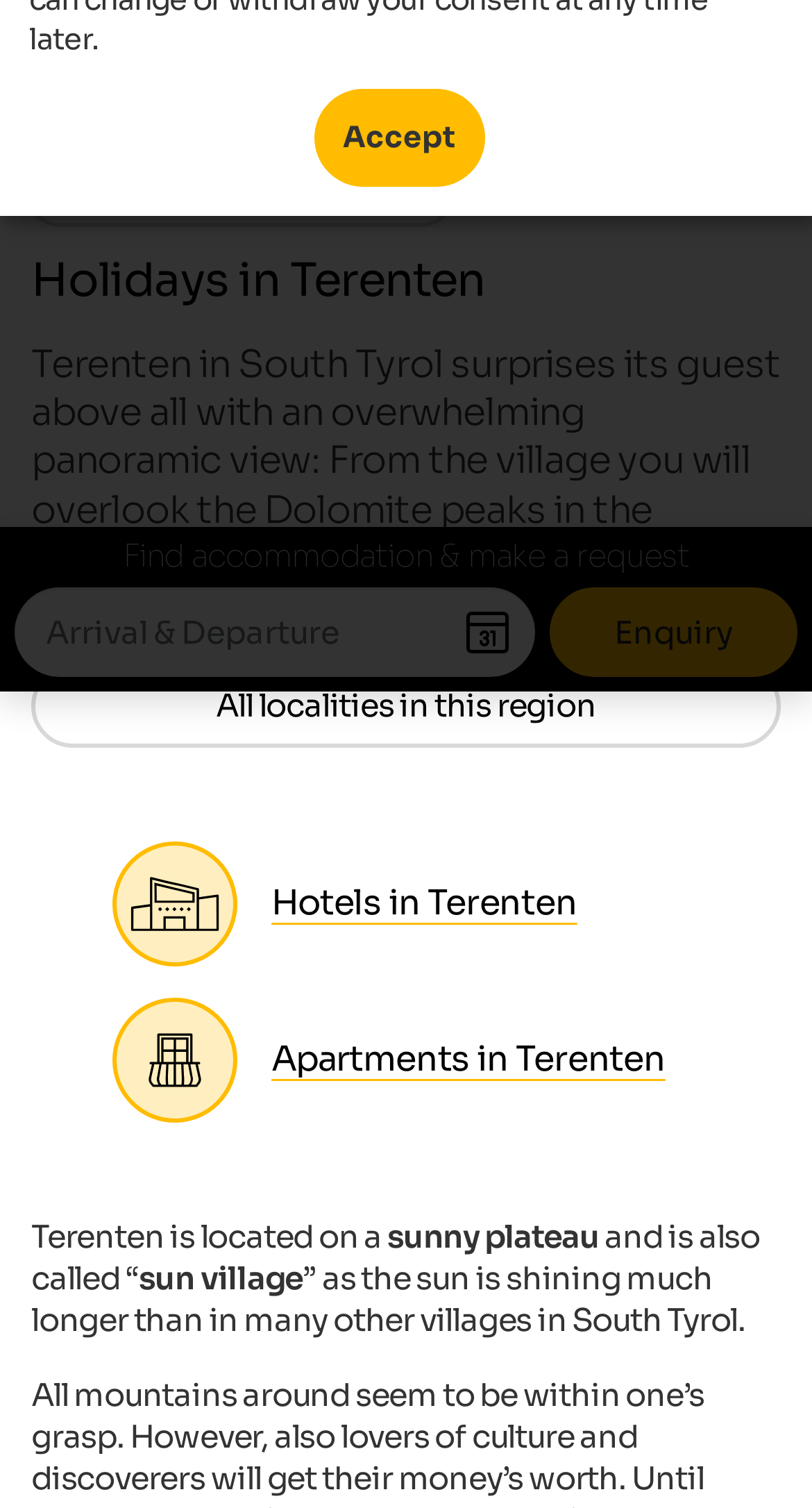Find the UI element described as: "Apartments in Terenten" and predict its bounding box coordinates. Ensure the coordinates are four float numbers between 0 and 1, [left, top, right, bottom].

[0.138, 0.662, 0.862, 0.744]